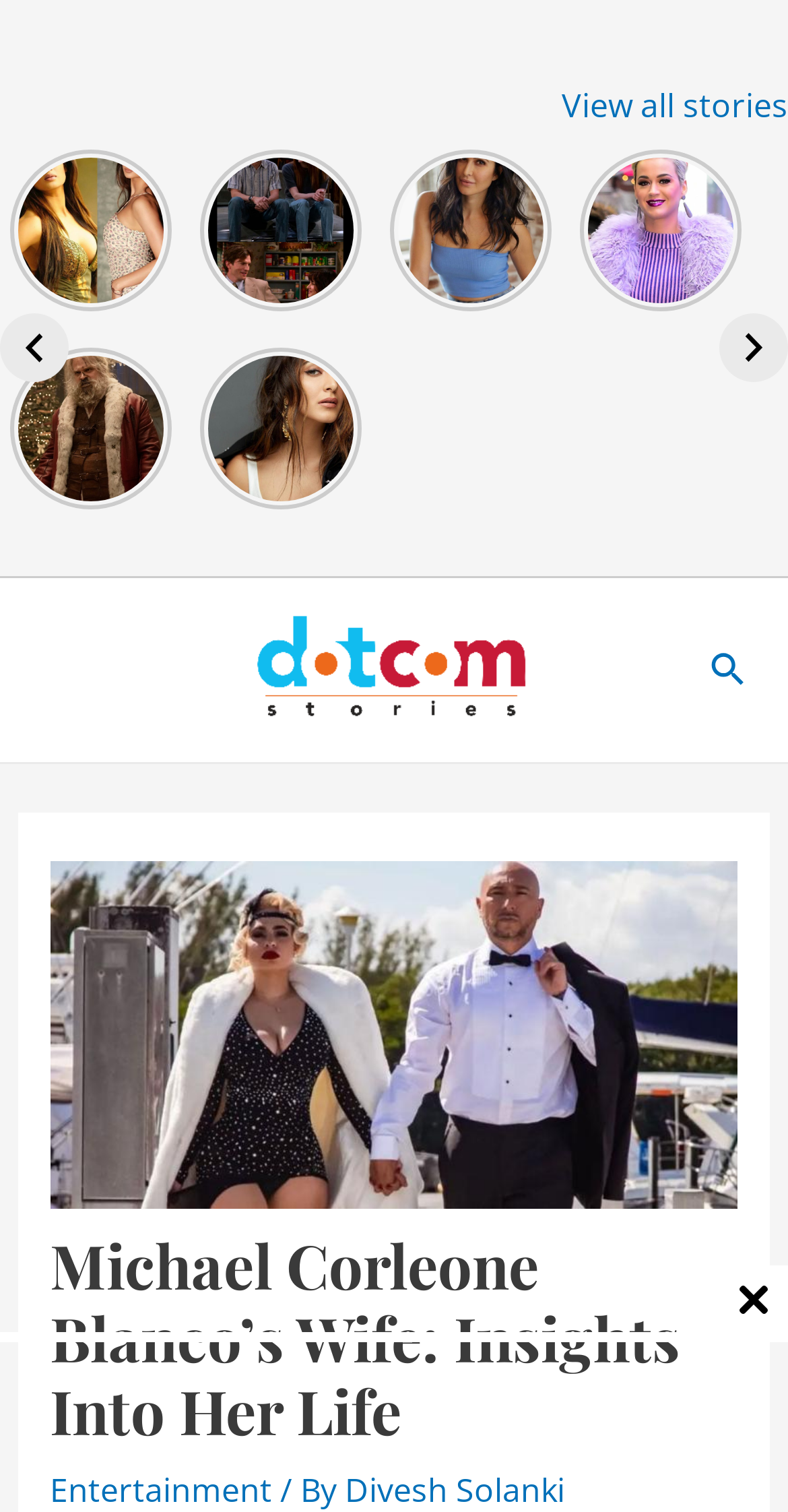Determine the bounding box for the described UI element: "View all stories".

[0.713, 0.055, 1.0, 0.084]